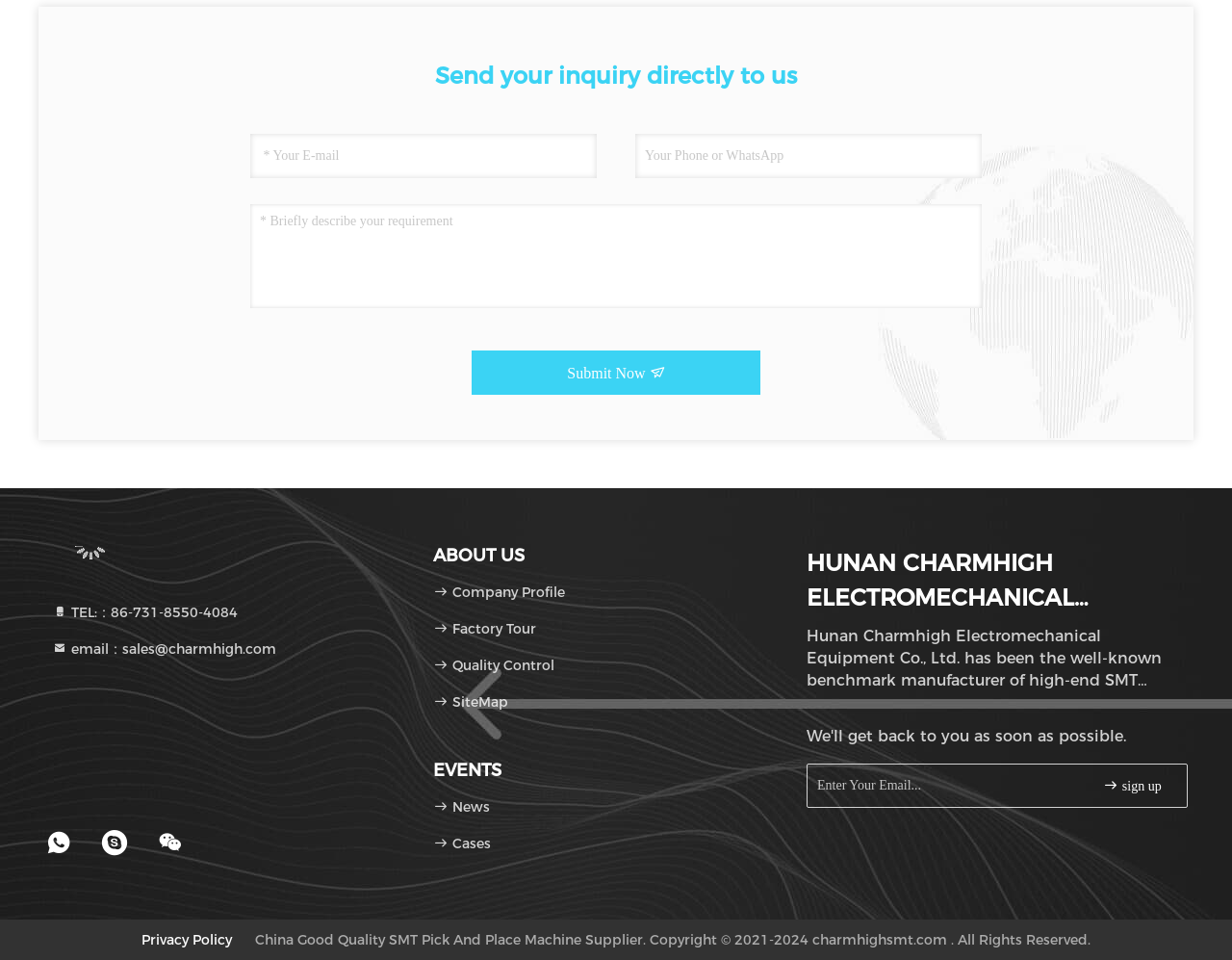Please identify the bounding box coordinates of the clickable element to fulfill the following instruction: "View company profile". The coordinates should be four float numbers between 0 and 1, i.e., [left, top, right, bottom].

[0.352, 0.608, 0.459, 0.626]